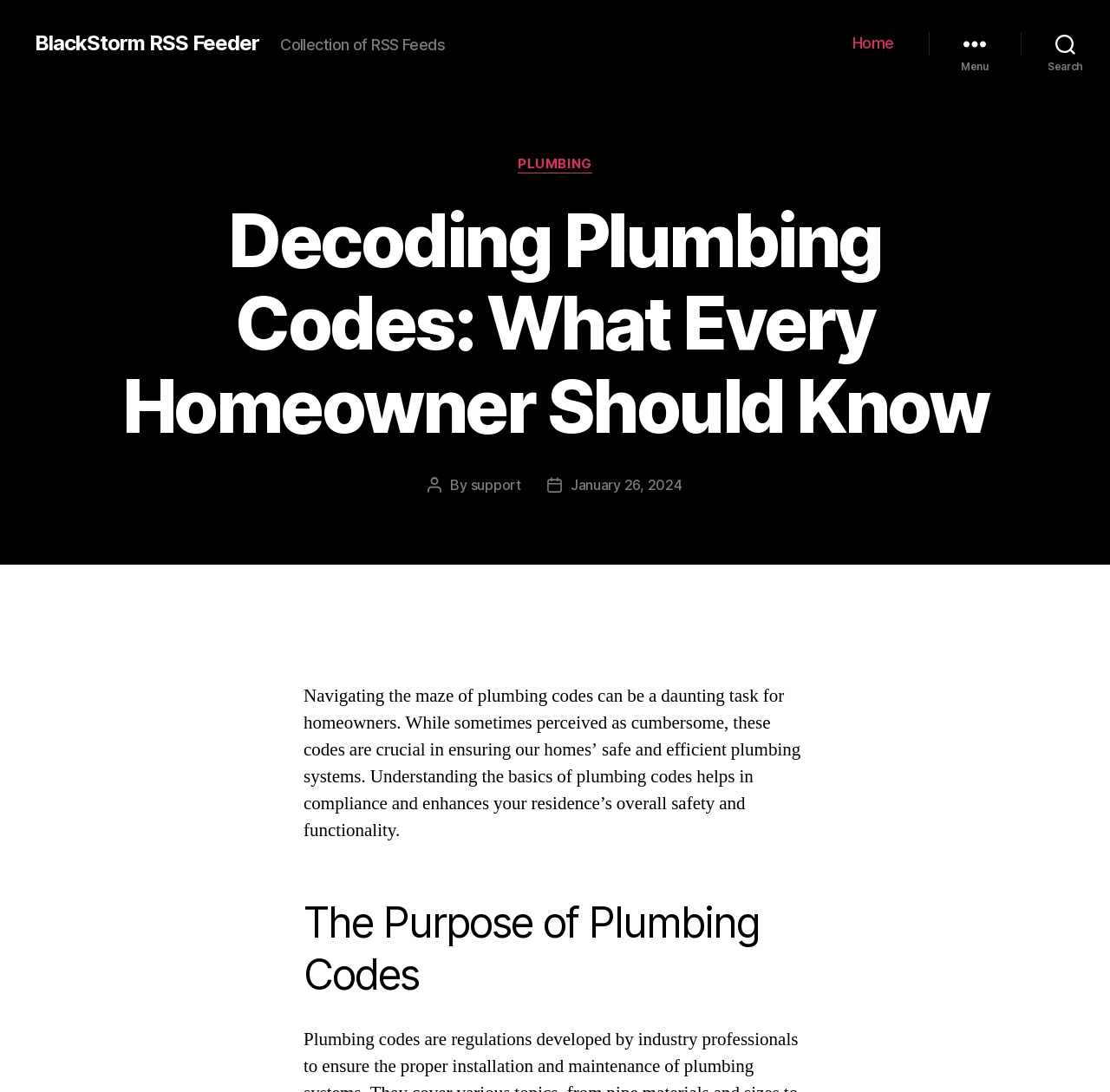Predict the bounding box of the UI element based on the description: "Search". The coordinates should be four float numbers between 0 and 1, formatted as [left, top, right, bottom].

[0.92, 0.022, 1.0, 0.057]